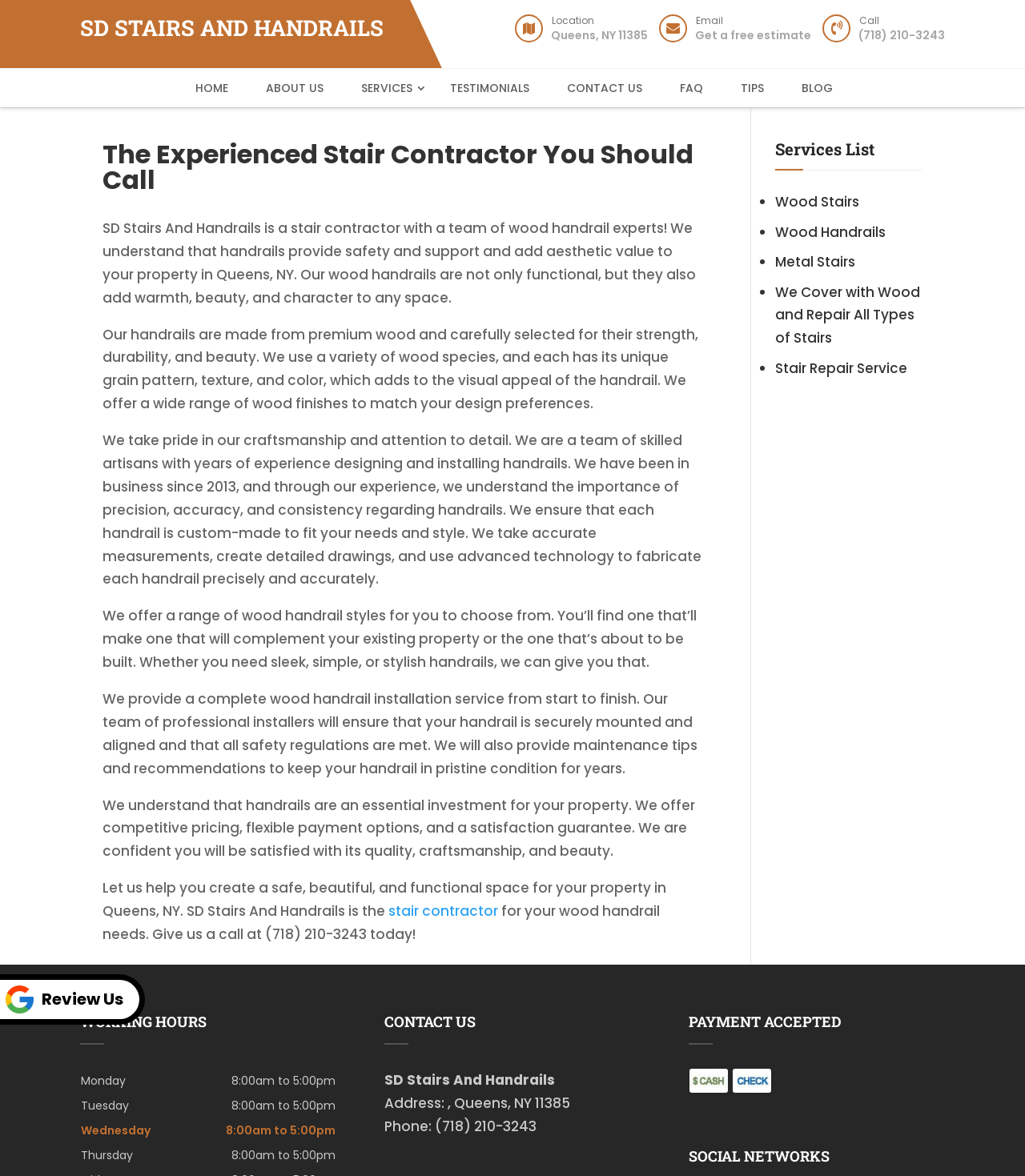Using the provided element description: "EmailGet a free estimate", identify the bounding box coordinates. The coordinates should be four floats between 0 and 1 in the order [left, top, right, bottom].

[0.651, 0.018, 0.791, 0.042]